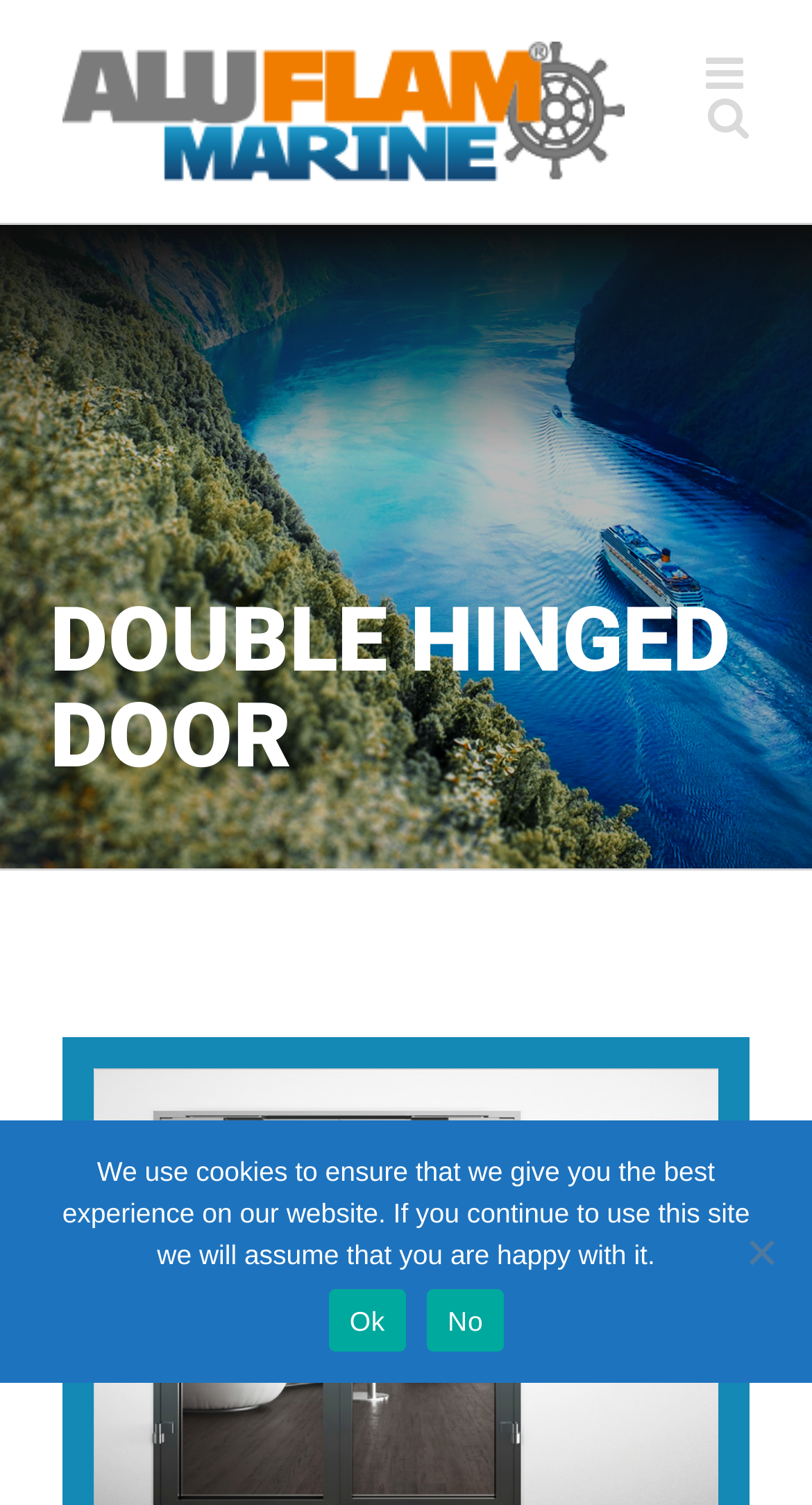Determine the bounding box coordinates of the UI element that matches the following description: "aria-label="Toggle mobile menu"". The coordinates should be four float numbers between 0 and 1 in the format [left, top, right, bottom].

[0.869, 0.035, 0.923, 0.064]